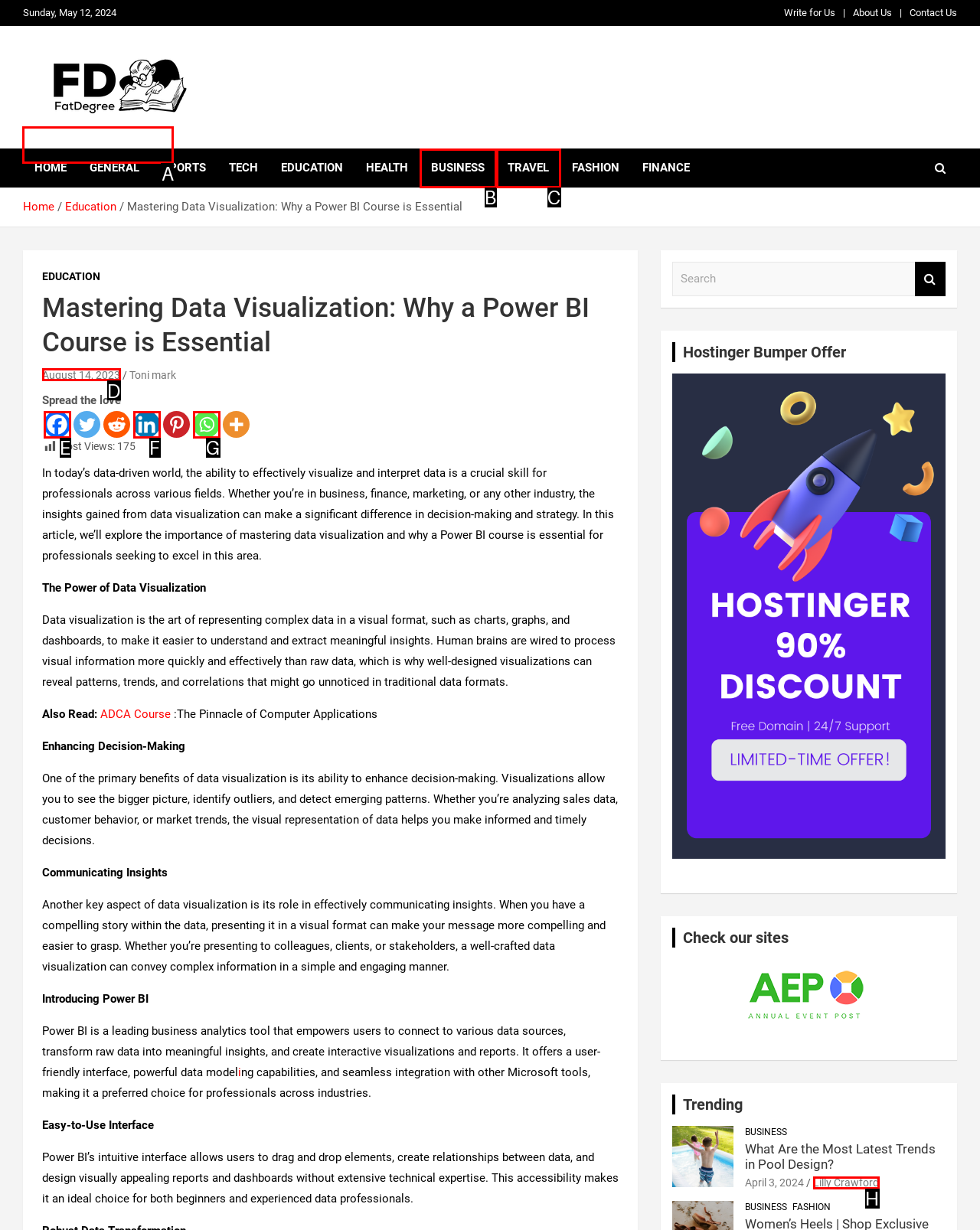Identify the letter of the UI element you need to select to accomplish the task: Click on the 'Fat Degree' link.
Respond with the option's letter from the given choices directly.

A